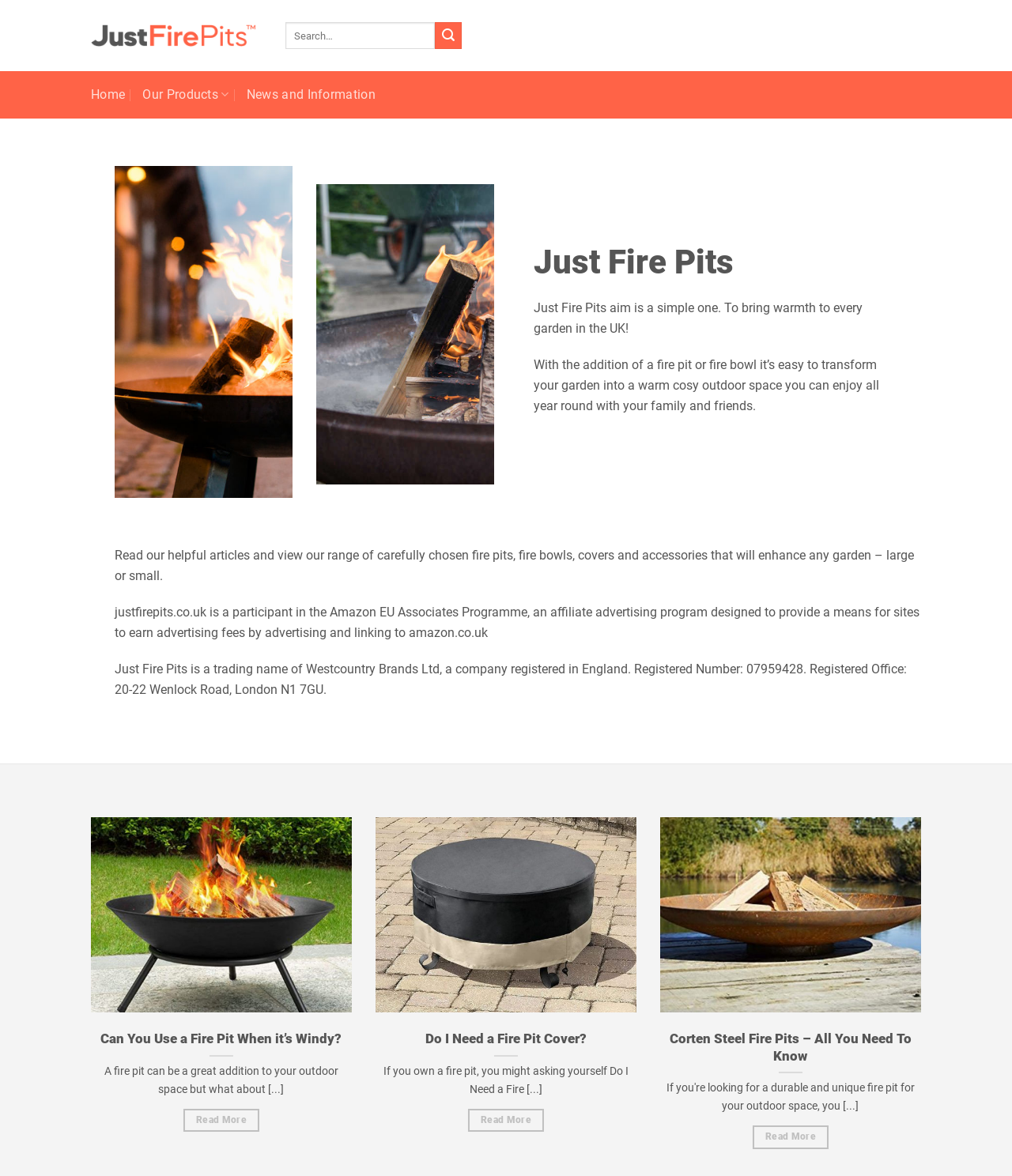How many articles are displayed on the webpage?
Using the screenshot, give a one-word or short phrase answer.

3